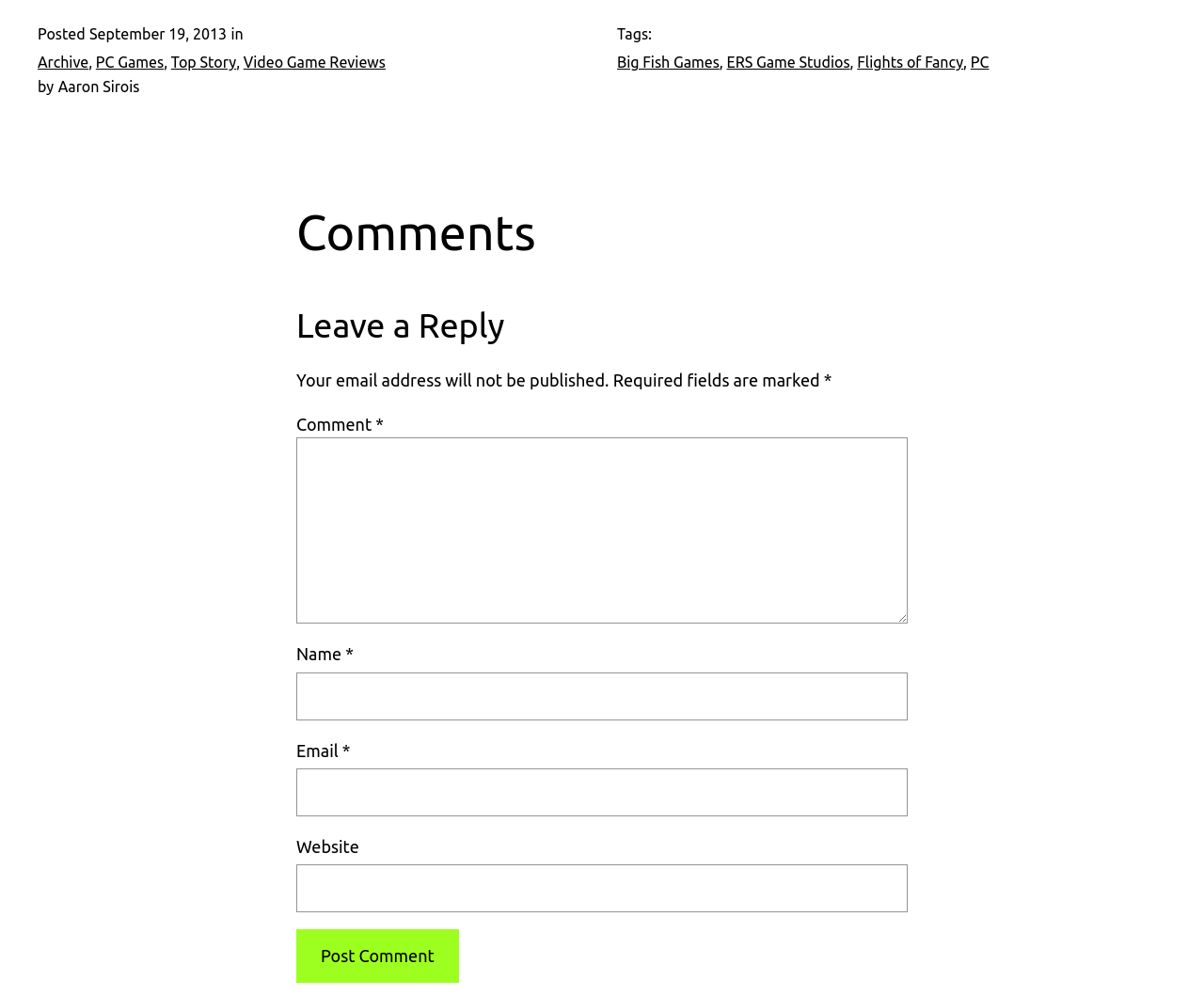Can you identify the bounding box coordinates of the clickable region needed to carry out this instruction: 'Click on the 'Archive' link'? The coordinates should be four float numbers within the range of 0 to 1, stated as [left, top, right, bottom].

[0.031, 0.054, 0.074, 0.071]